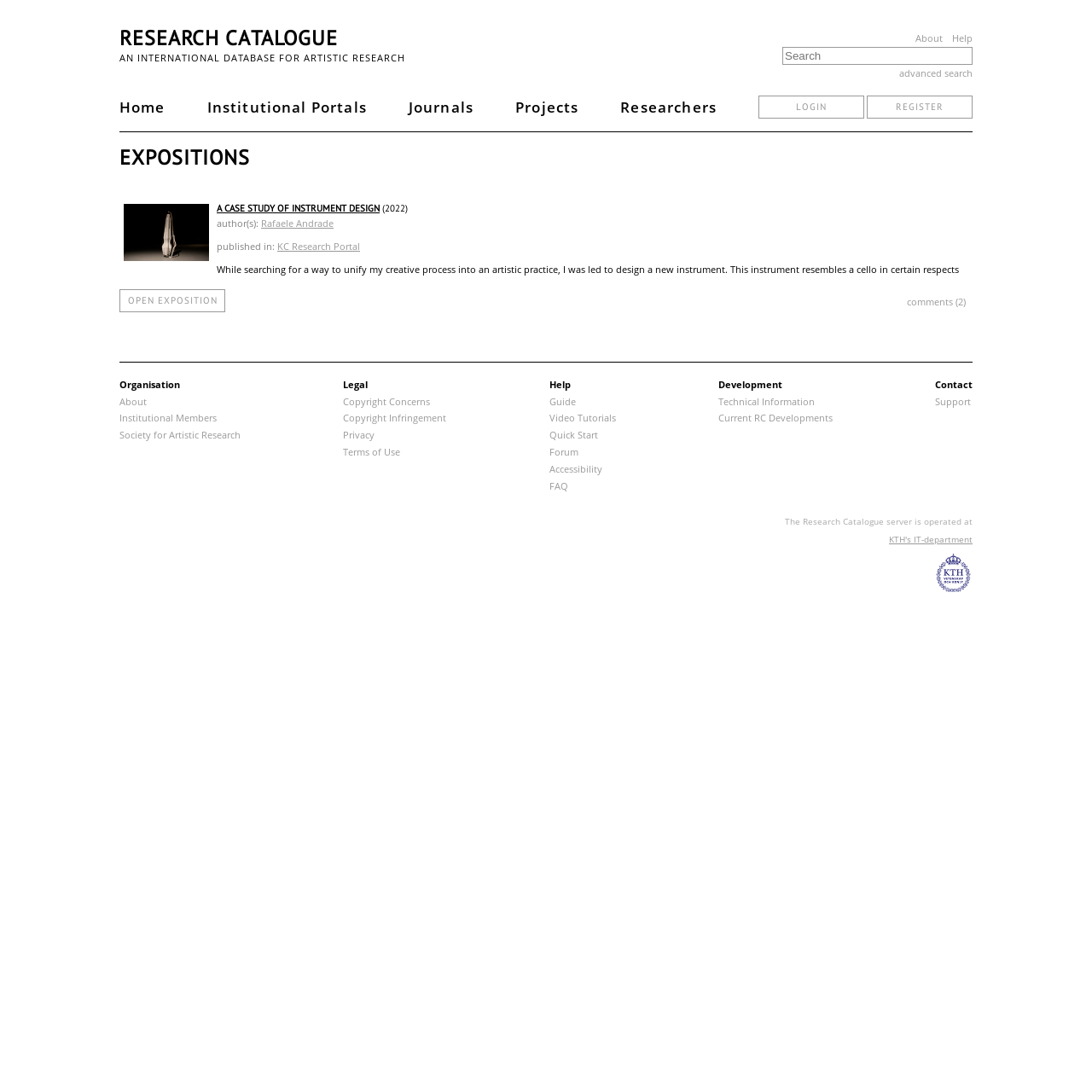Please identify the bounding box coordinates of the region to click in order to complete the task: "Visit the institutional portals". The coordinates must be four float numbers between 0 and 1, specified as [left, top, right, bottom].

[0.19, 0.075, 0.374, 0.11]